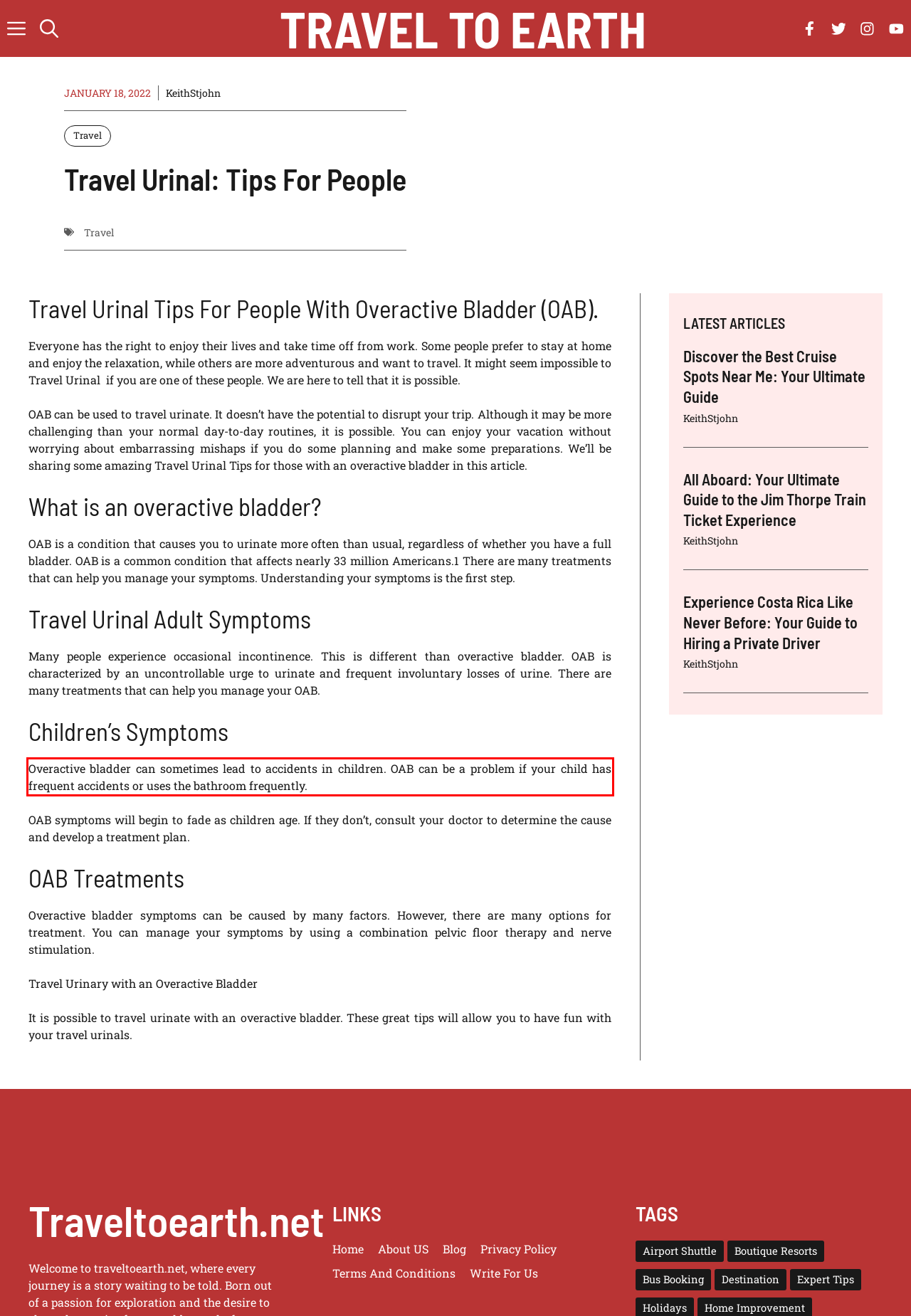Analyze the screenshot of the webpage that features a red bounding box and recognize the text content enclosed within this red bounding box.

Overactive bladder can sometimes lead to accidents in children. OAB can be a problem if your child has frequent accidents or uses the bathroom frequently.